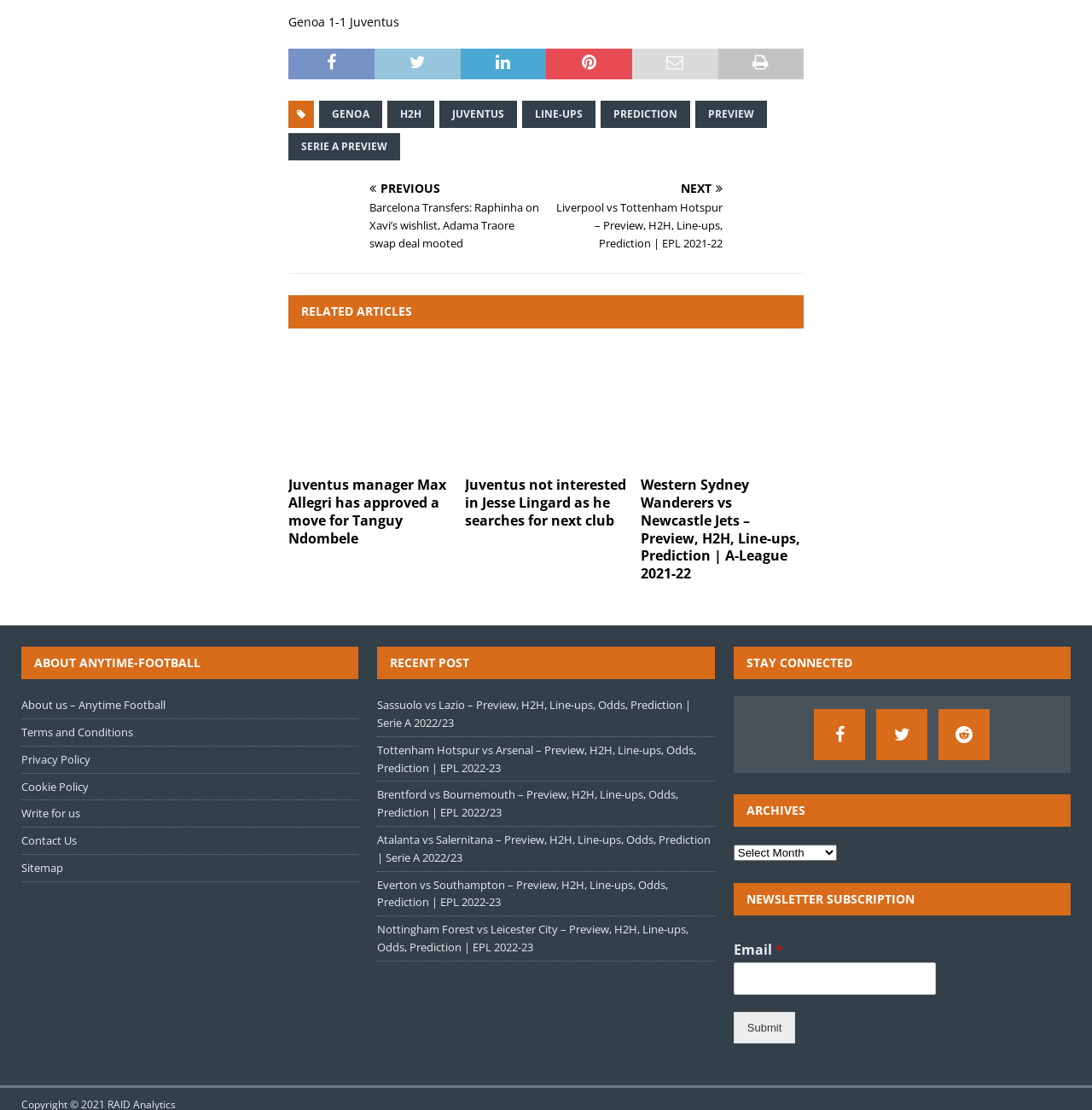What is the purpose of the 'Write for us' link?
Give a single word or phrase answer based on the content of the image.

To submit articles